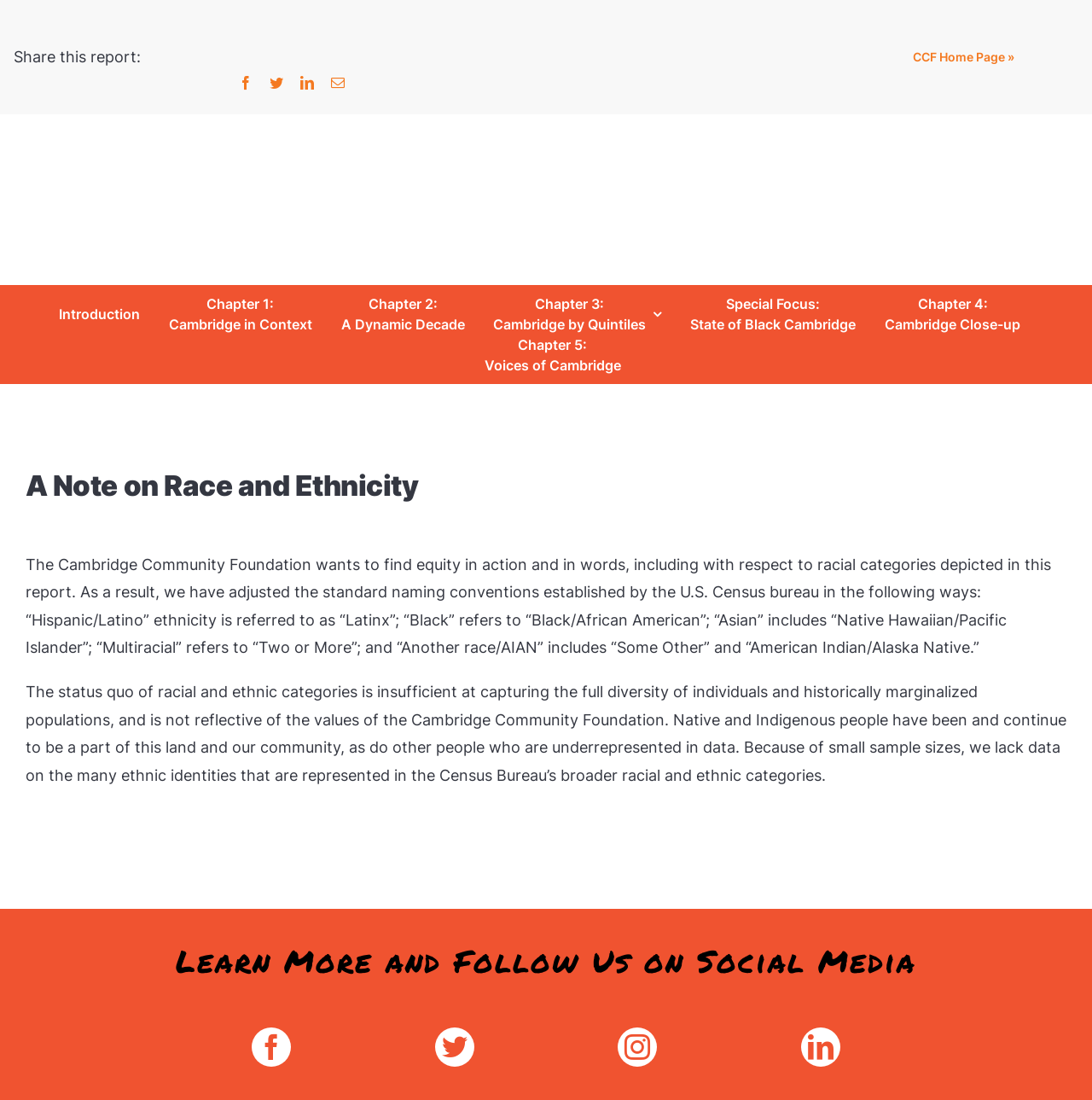How many social media links are at the bottom of the page?
Relying on the image, give a concise answer in one word or a brief phrase.

4